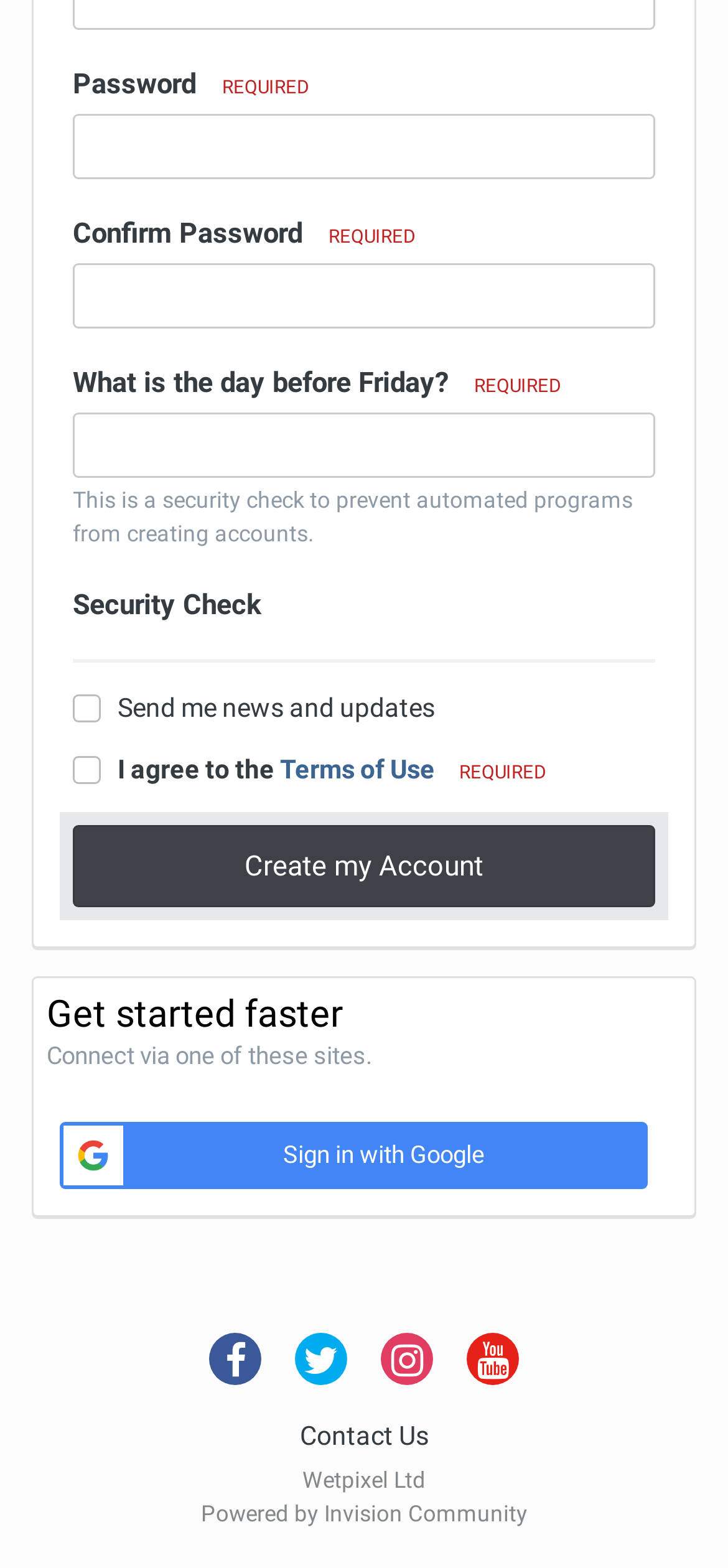Based on the description "Powered by Invision Community", find the bounding box of the specified UI element.

[0.276, 0.957, 0.724, 0.974]